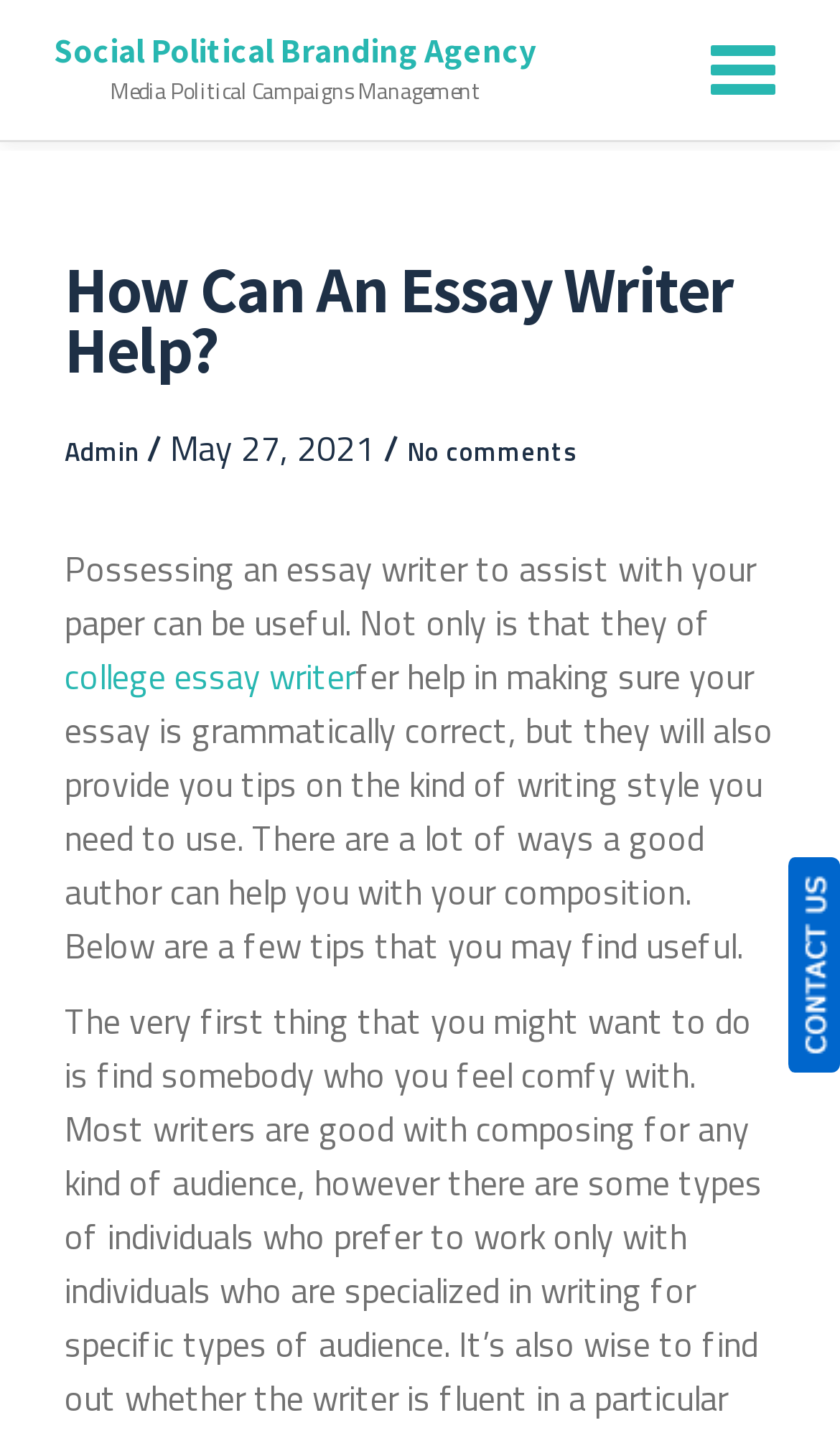Please study the image and answer the question comprehensively:
What is the date mentioned on the webpage?

I found the answer by looking at the time element which has a child StaticText element with the text 'May 27, 2021'.